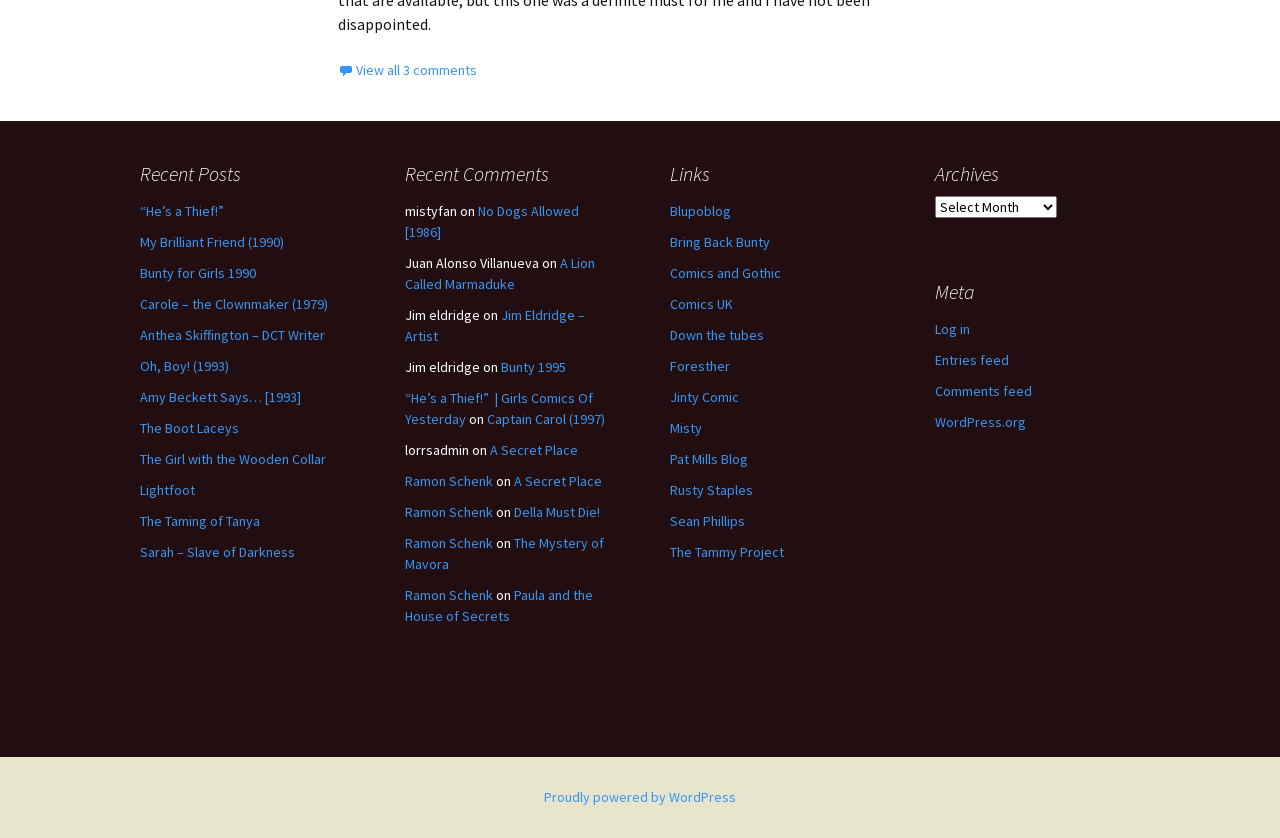Identify the bounding box coordinates for the element that needs to be clicked to fulfill this instruction: "Click the 'About us' link". Provide the coordinates in the format of four float numbers between 0 and 1: [left, top, right, bottom].

None